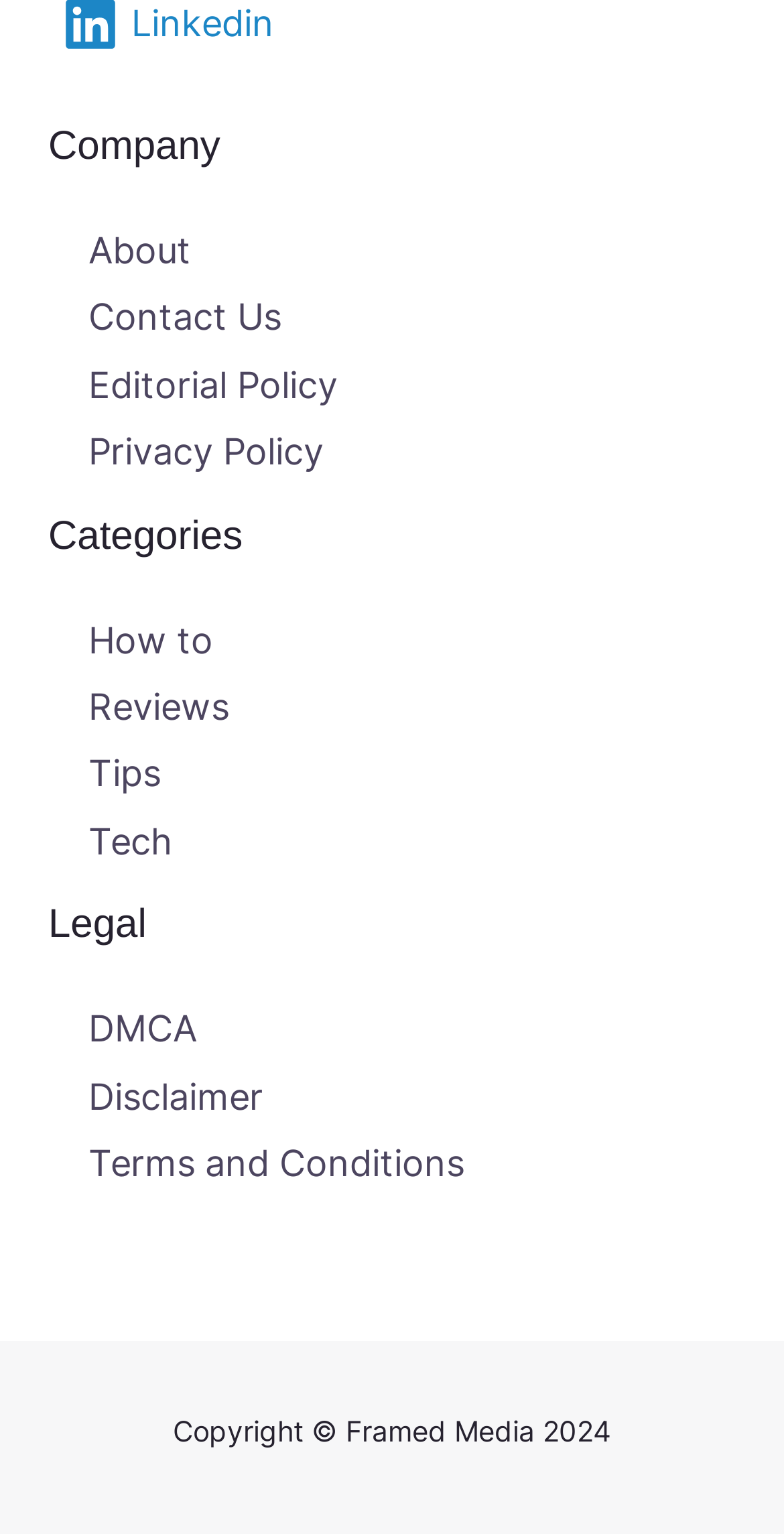Observe the image and answer the following question in detail: What year is the copyright for?

I found a StaticText element with the text 'Copyright © Framed Media 2024', which indicates the year of the copyright.